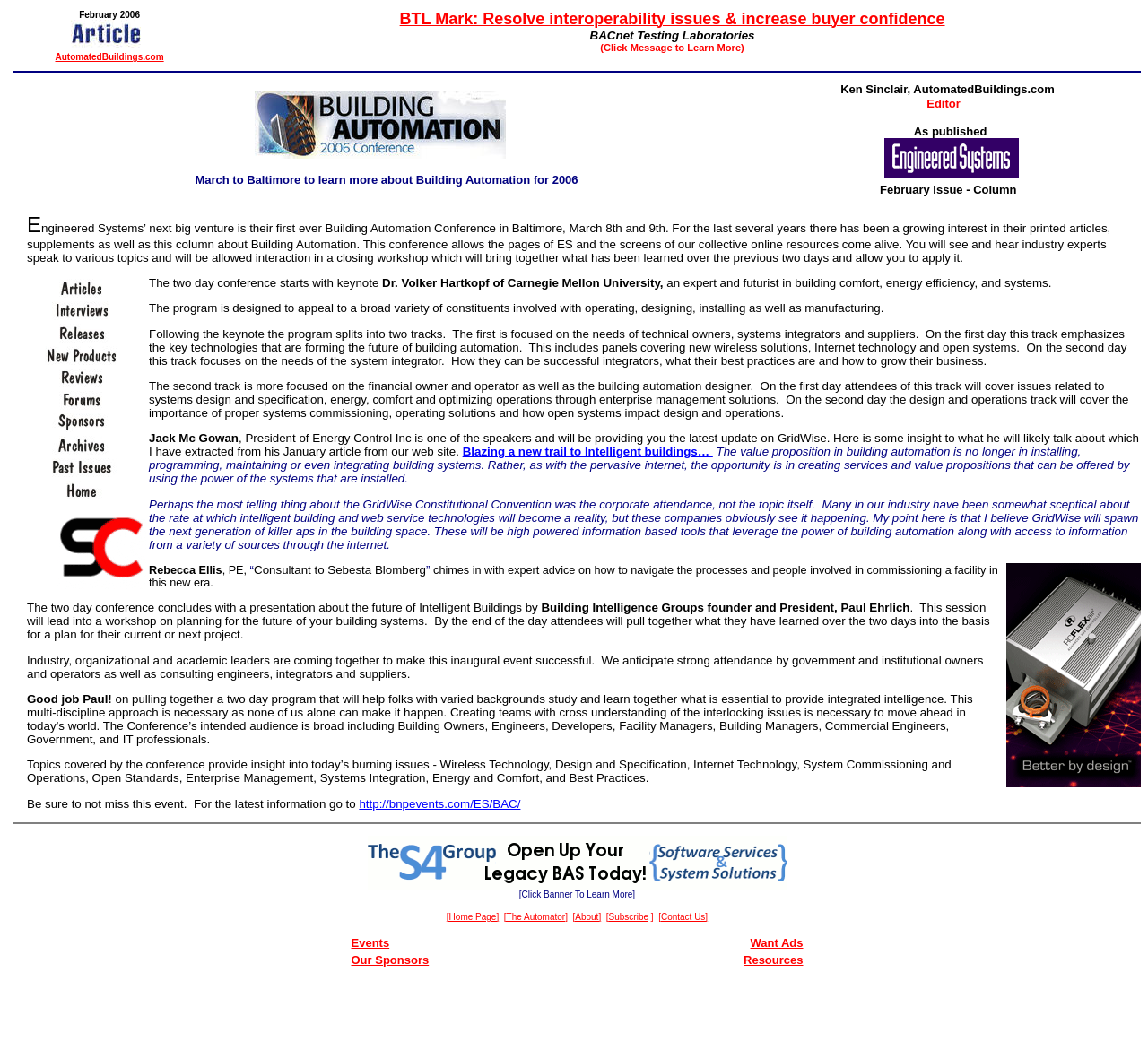What is the name of the company whose president is one of the speakers?
Refer to the image and respond with a one-word or short-phrase answer.

Energy Control Inc